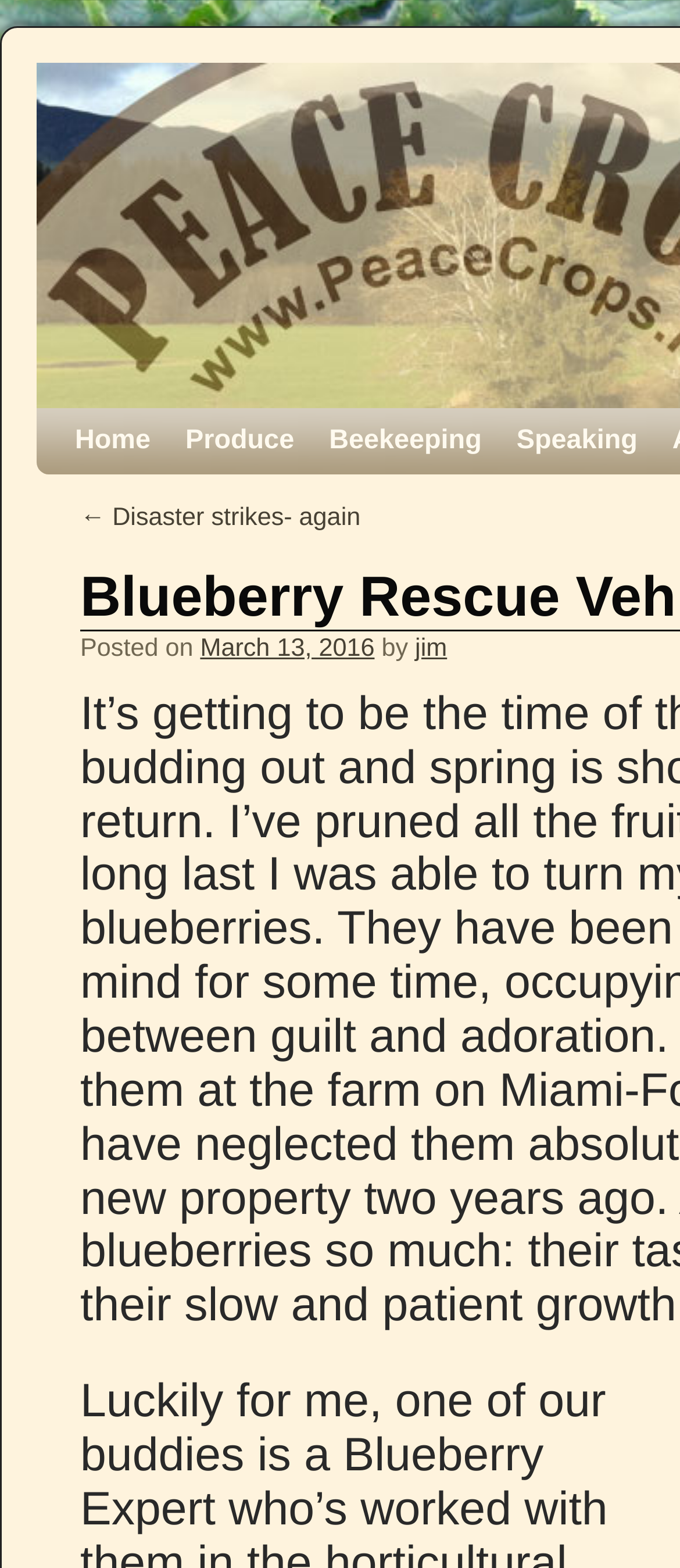What is the name of the website?
Kindly offer a comprehensive and detailed response to the question.

The name of the website can be determined by looking at the root element 'Blueberry Rescue Vehicle | PeaceCrops', which suggests that the website is named Peace Crops.